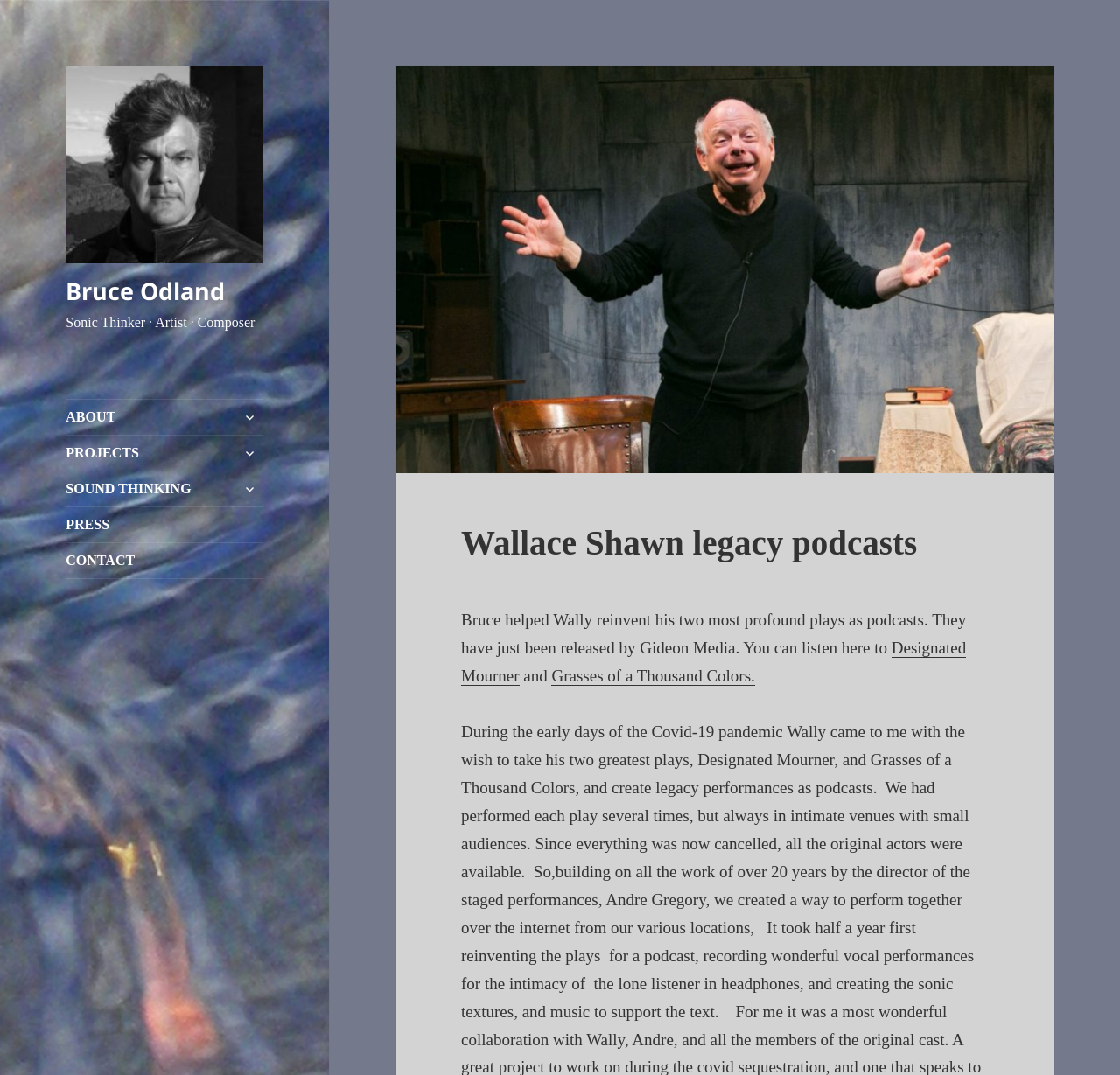Could you please study the image and provide a detailed answer to the question:
How many links are there in the navigation menu?

I counted the number of links in the navigation menu by looking at the links 'ABOUT', 'PROJECTS', 'SOUND THINKING', 'PRESS', and 'CONTACT'.